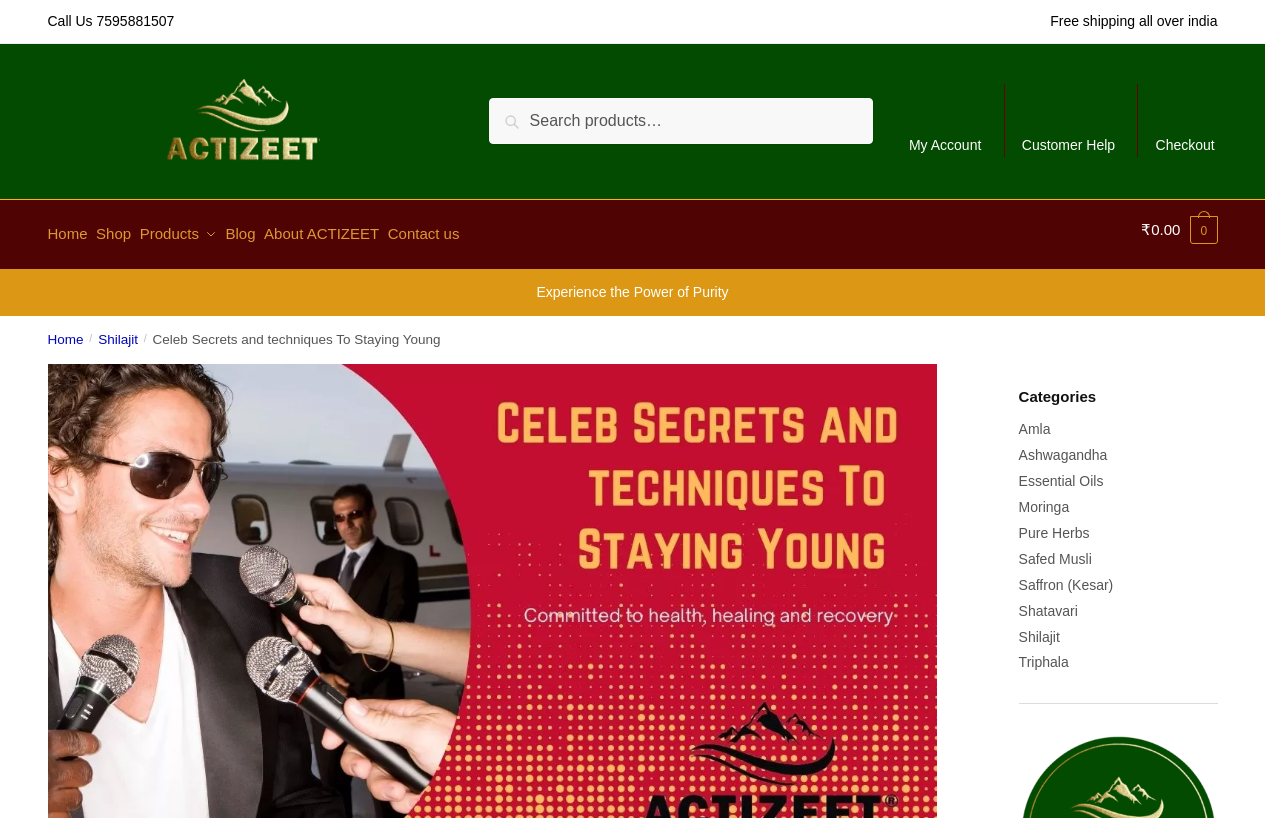What is the current total cost of items in the cart?
Answer the question with a detailed and thorough explanation.

The current total cost of items in the cart is displayed at the top right corner of the webpage, which is '₹0.00', indicating that there are no items in the cart.